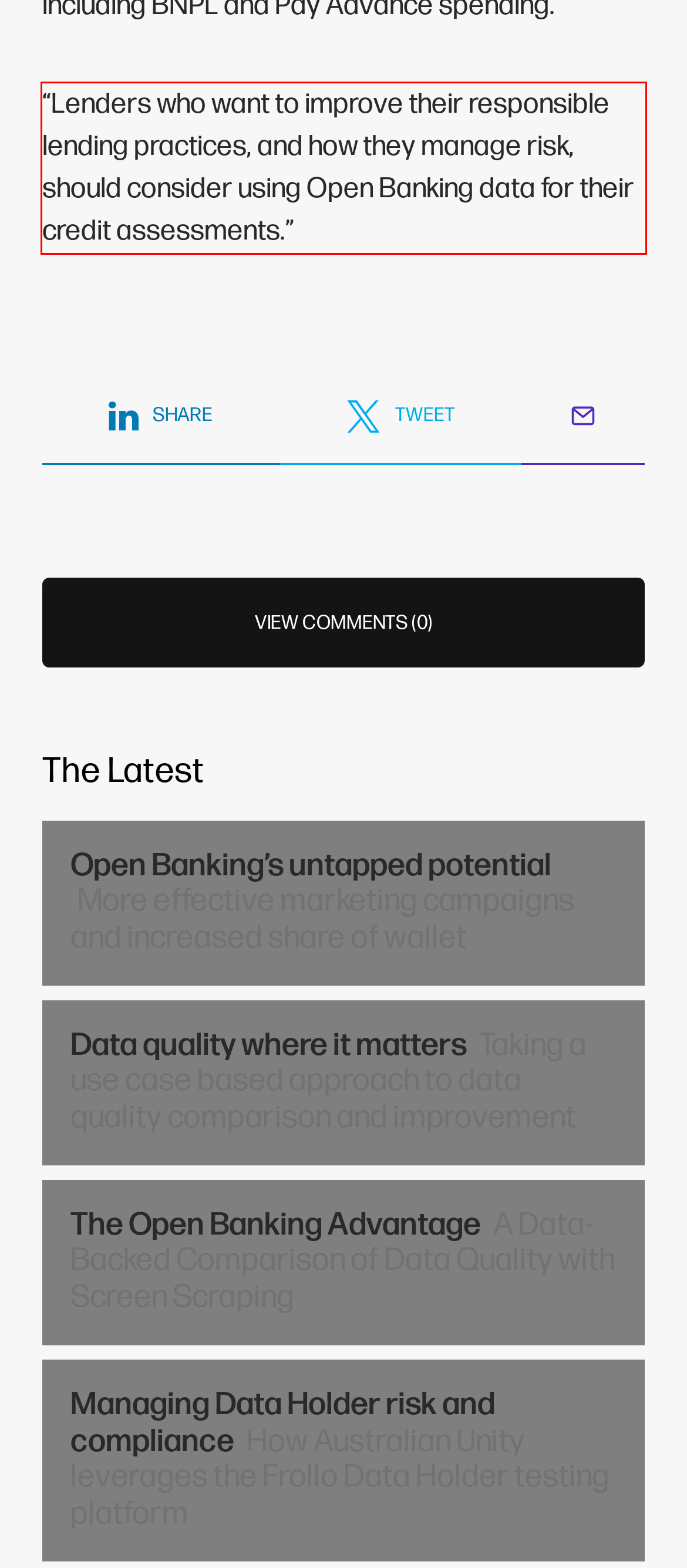Using the provided screenshot of a webpage, recognize the text inside the red rectangle bounding box by performing OCR.

“Lenders who want to improve their responsible lending practices, and how they manage risk, should consider using Open Banking data for their credit assessments.”